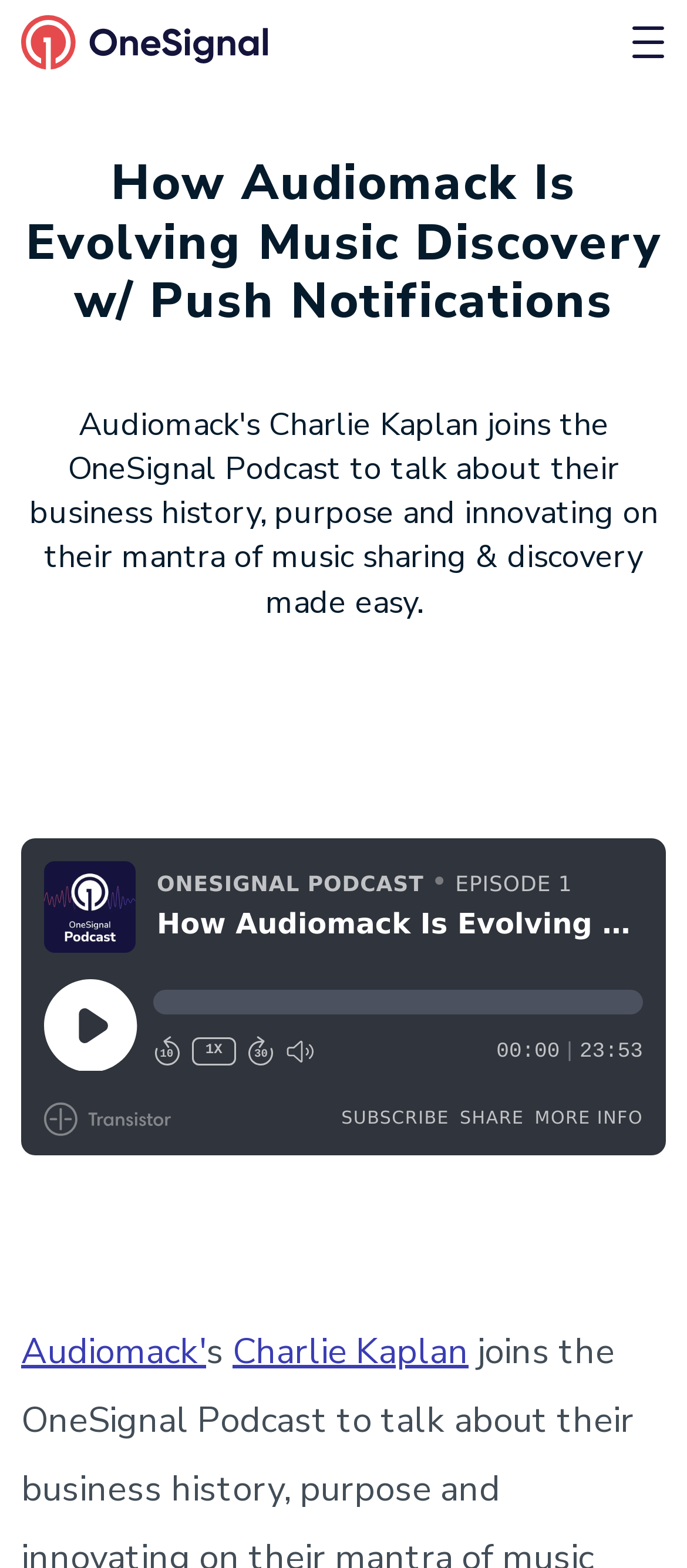What is the name of the podcast?
Identify the answer in the screenshot and reply with a single word or phrase.

OneSignal Podcast